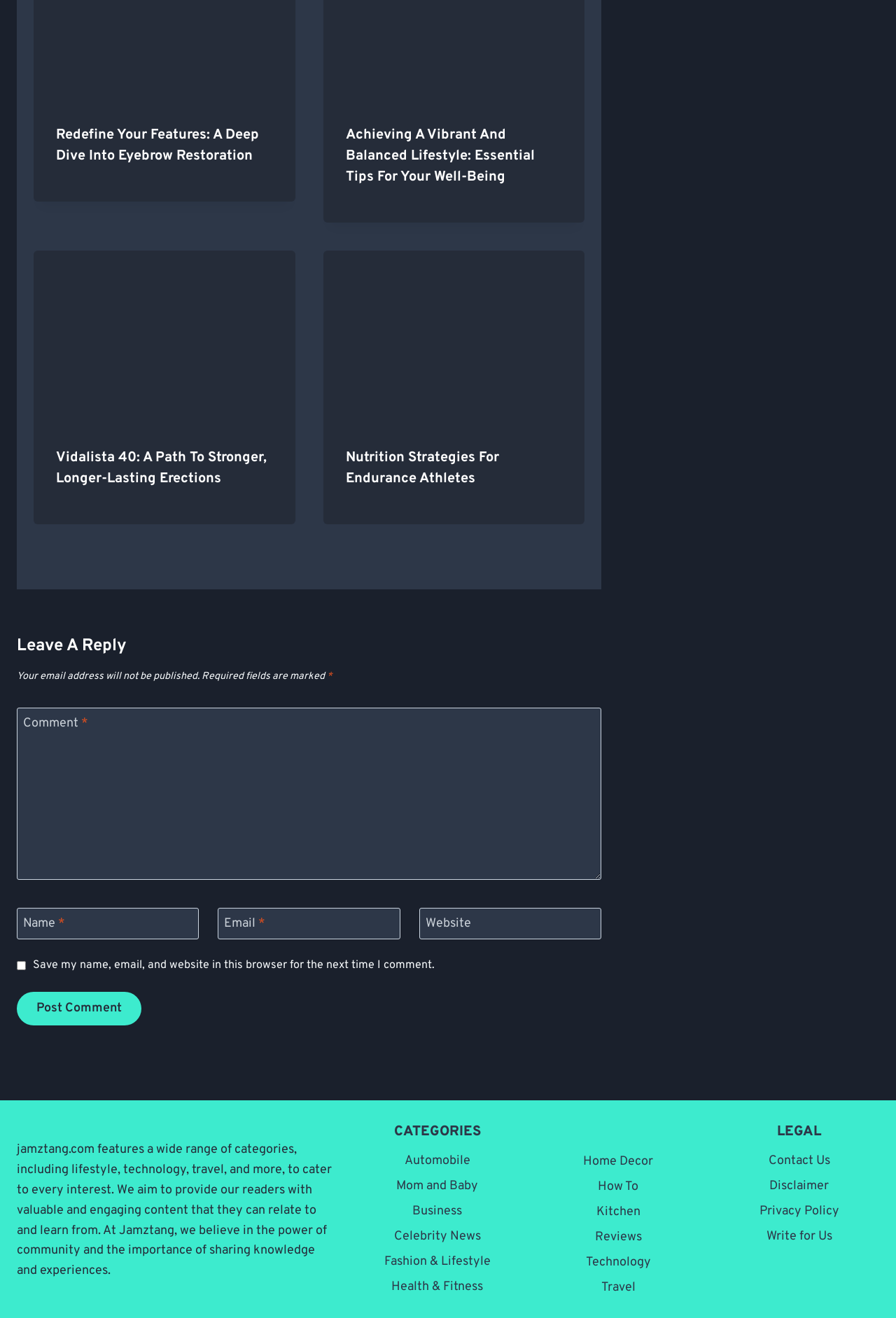Look at the image and answer the question in detail:
What categories are available on the website?

The webpage has a section labeled 'CATEGORIES' which lists various categories such as Automobile, Mom and Baby, Business, and more, indicating that the website has multiple categories available.